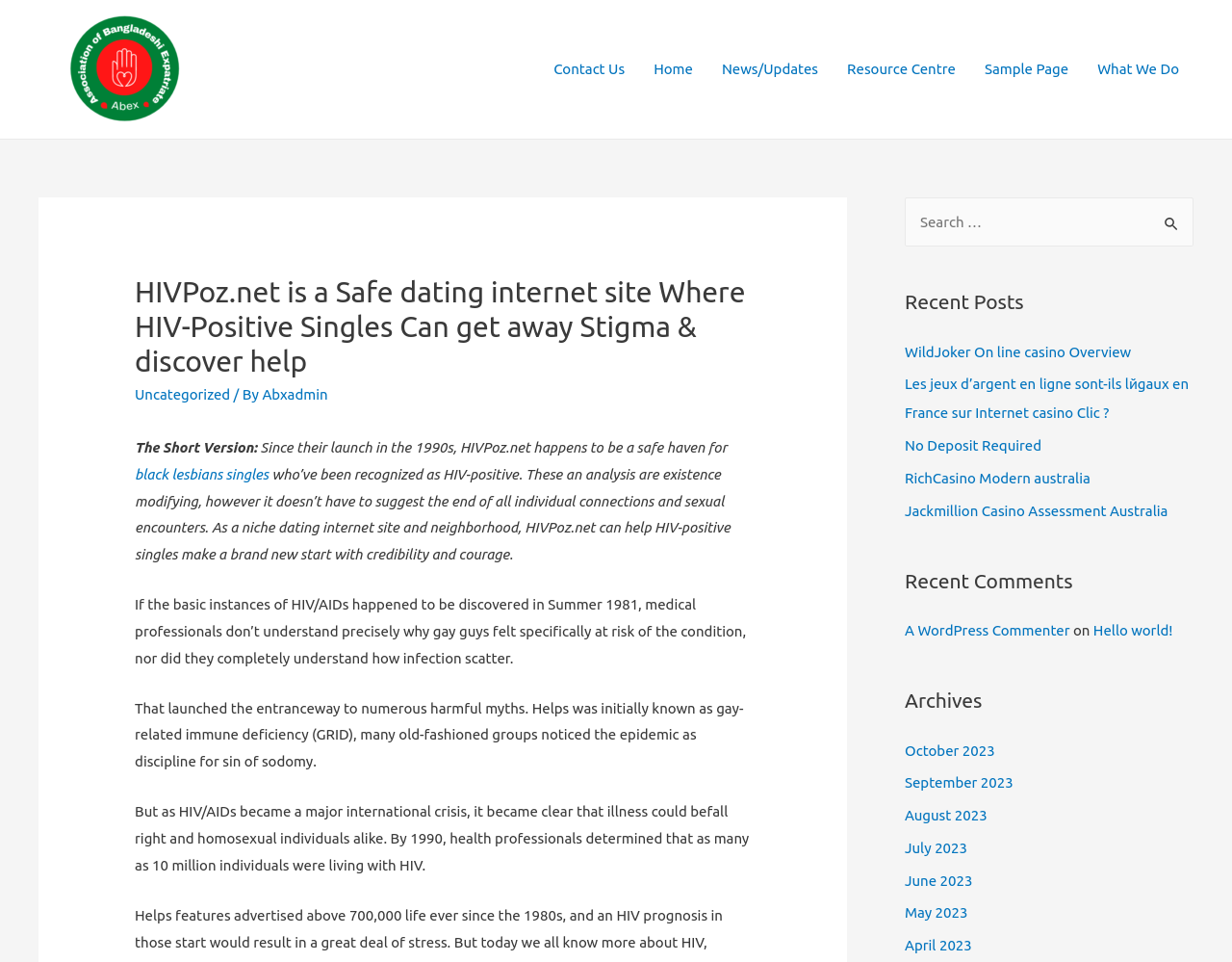Can you determine the bounding box coordinates of the area that needs to be clicked to fulfill the following instruction: "Search for something"?

[0.734, 0.205, 0.969, 0.256]